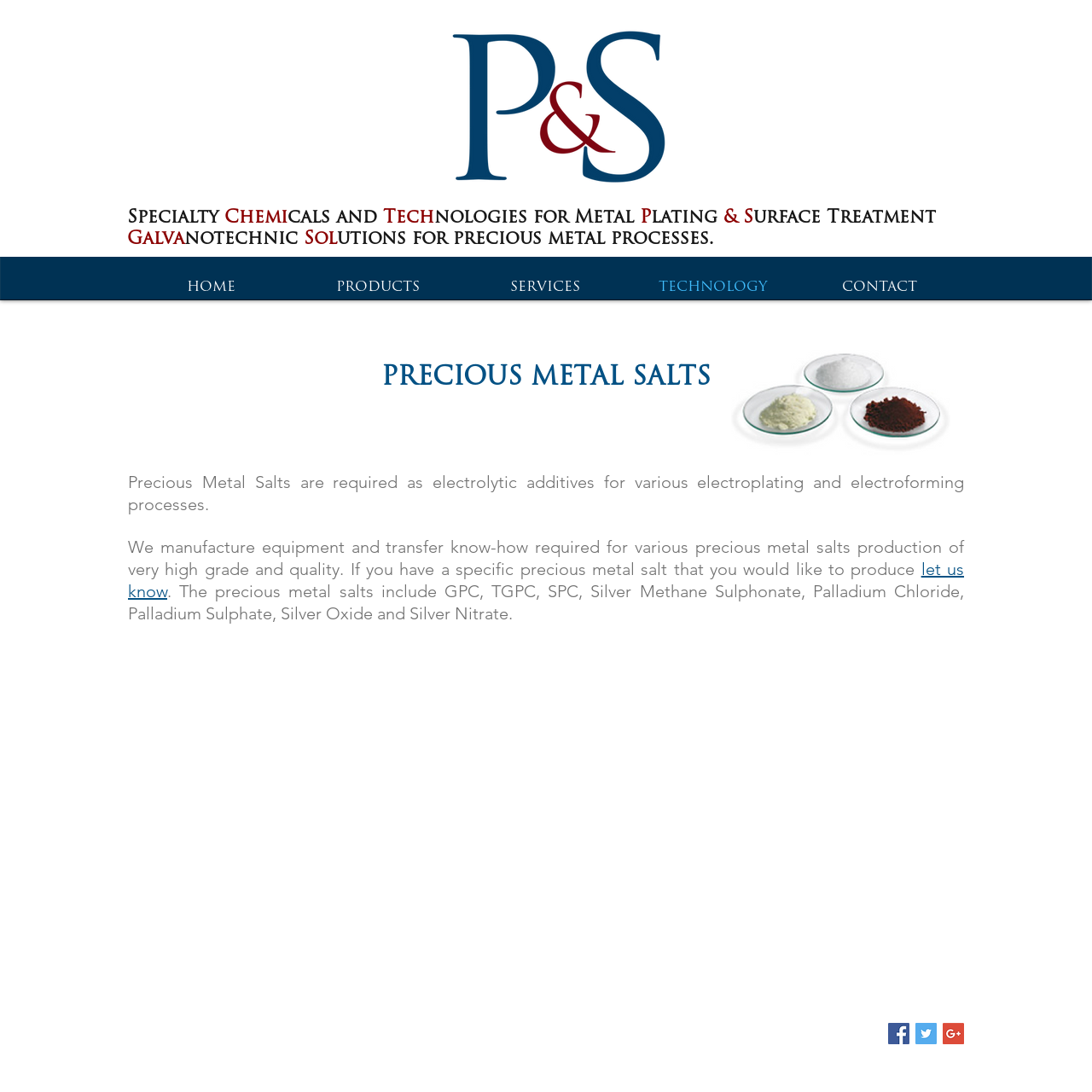Using the provided element description, identify the bounding box coordinates as (top-left x, top-left y, bottom-right x, bottom-right y). Ensure all values are between 0 and 1. Description: HOME

[0.116, 0.252, 0.27, 0.275]